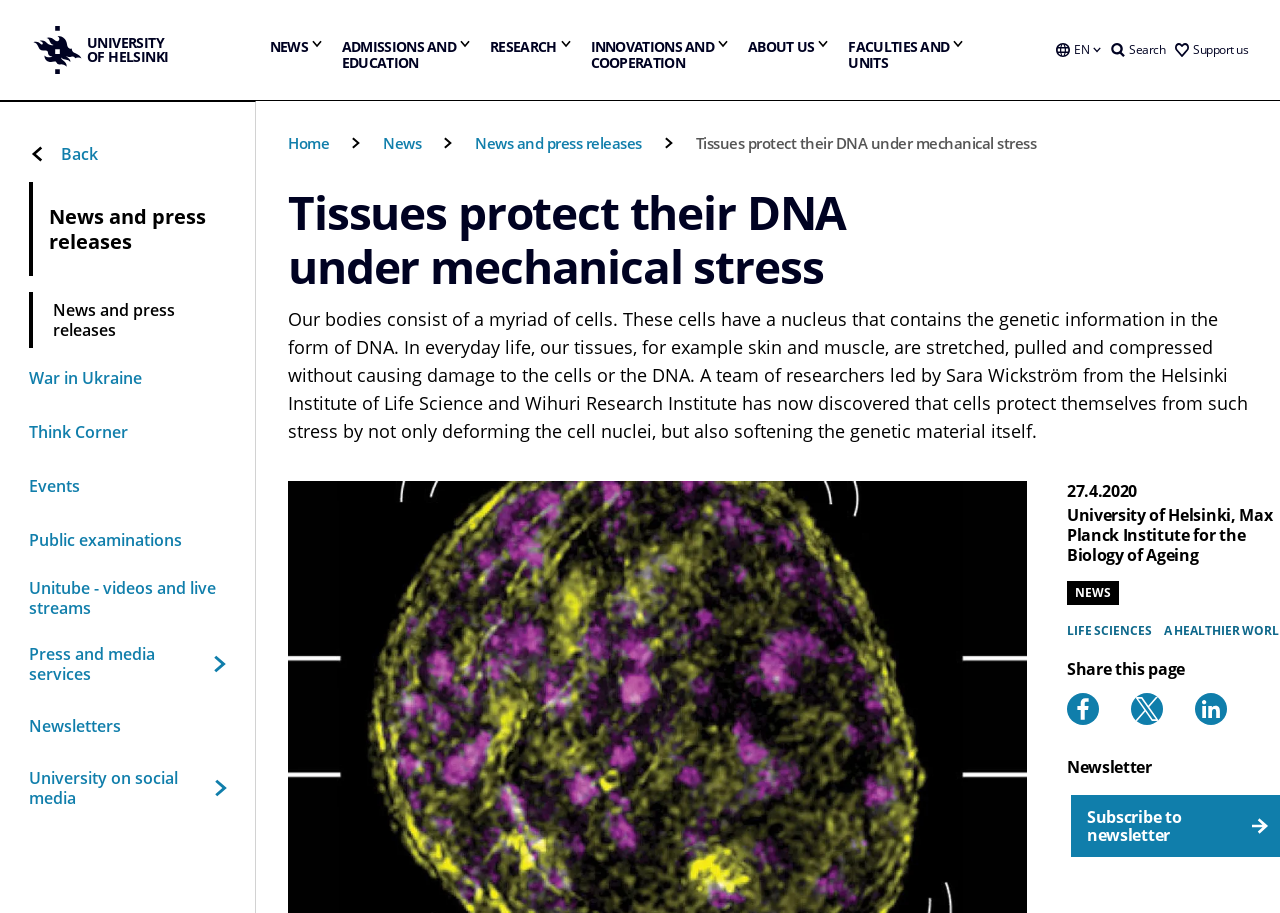What is the date of the news article?
Refer to the screenshot and respond with a concise word or phrase.

27.4.2020